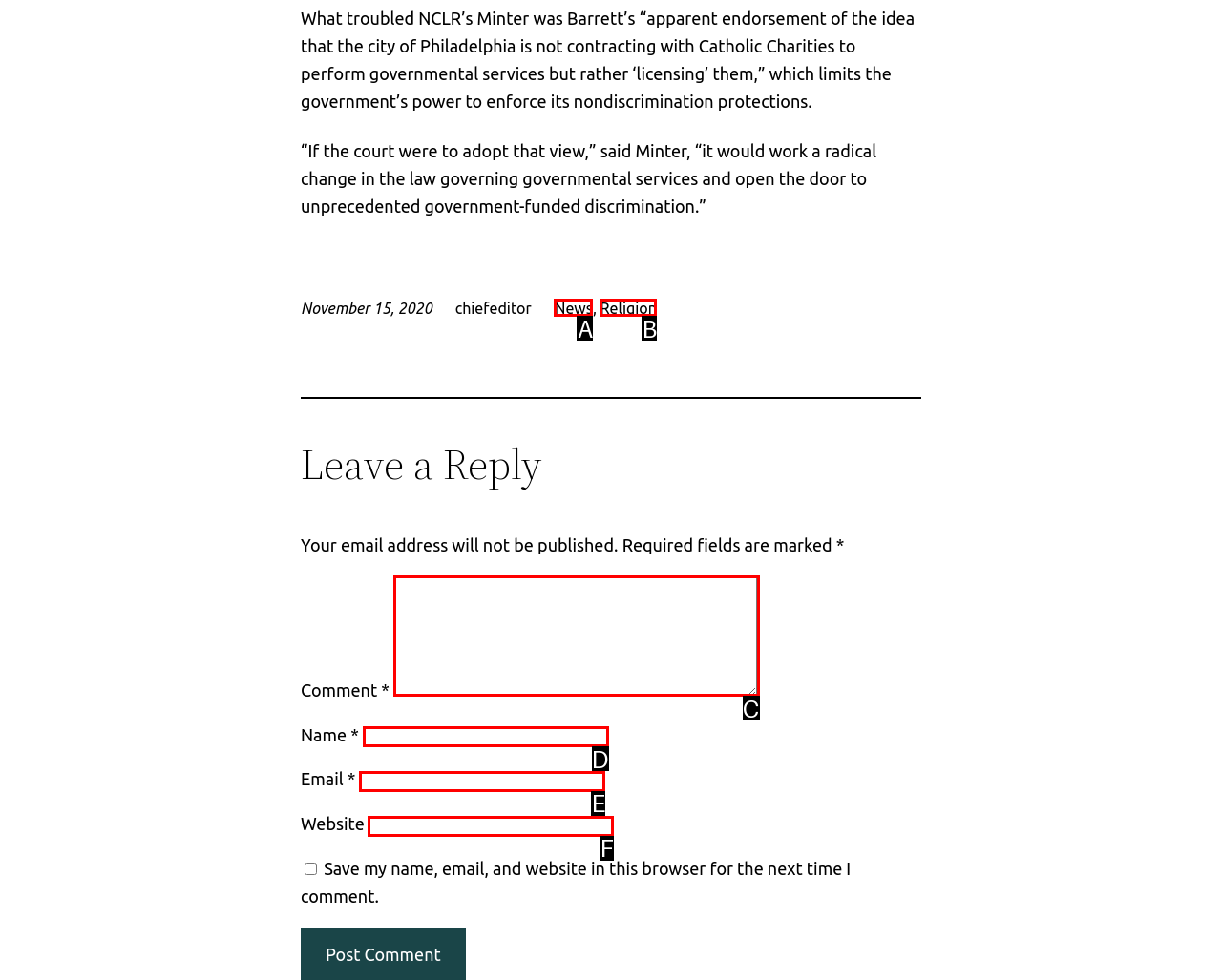Please determine which option aligns with the description: parent_node: Website name="url". Respond with the option’s letter directly from the available choices.

F